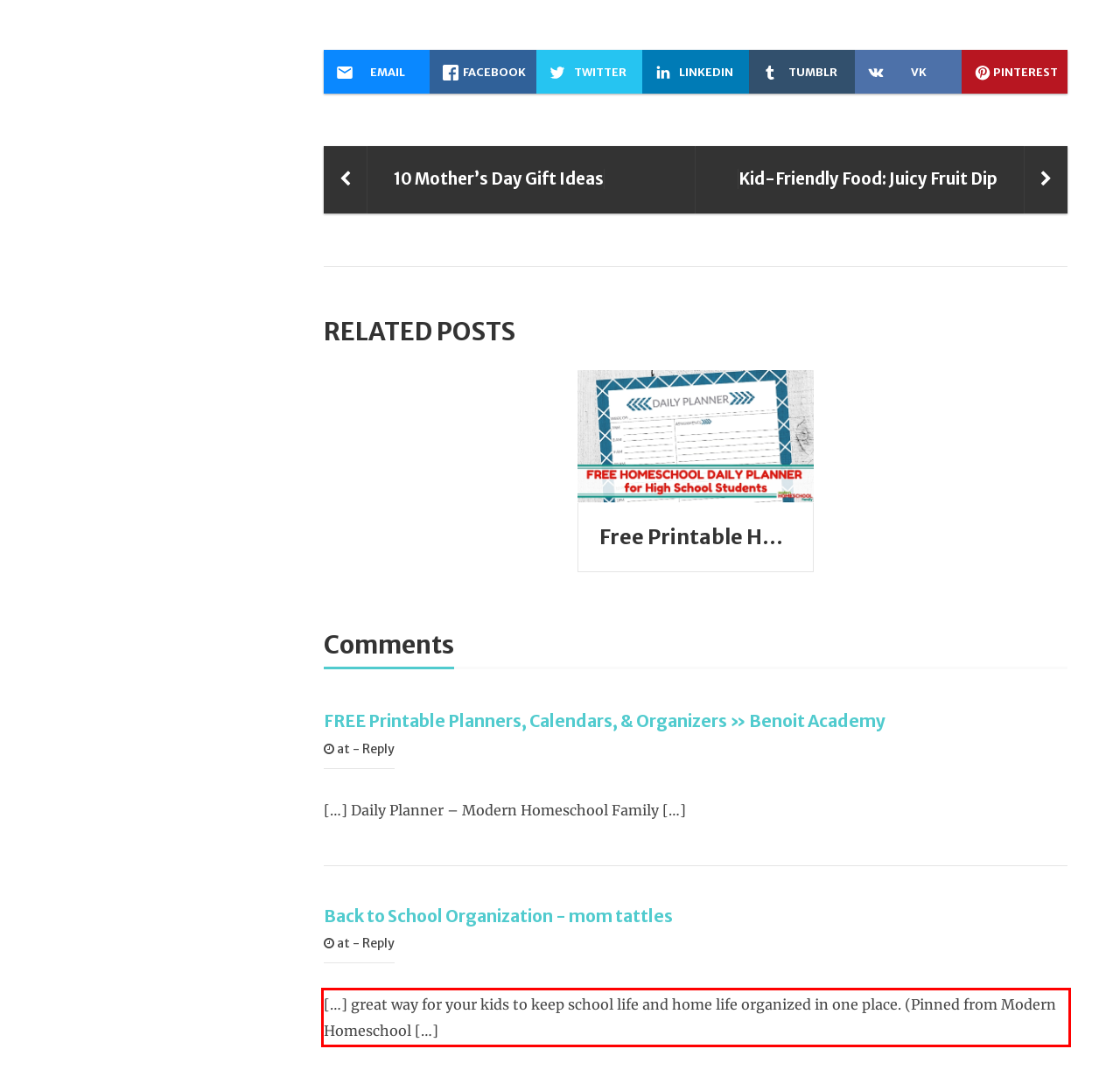Given a screenshot of a webpage containing a red bounding box, perform OCR on the text within this red bounding box and provide the text content.

[…] great way for your kids to keep school life and home life organized in one place. (Pinned from Modern Homeschool […]